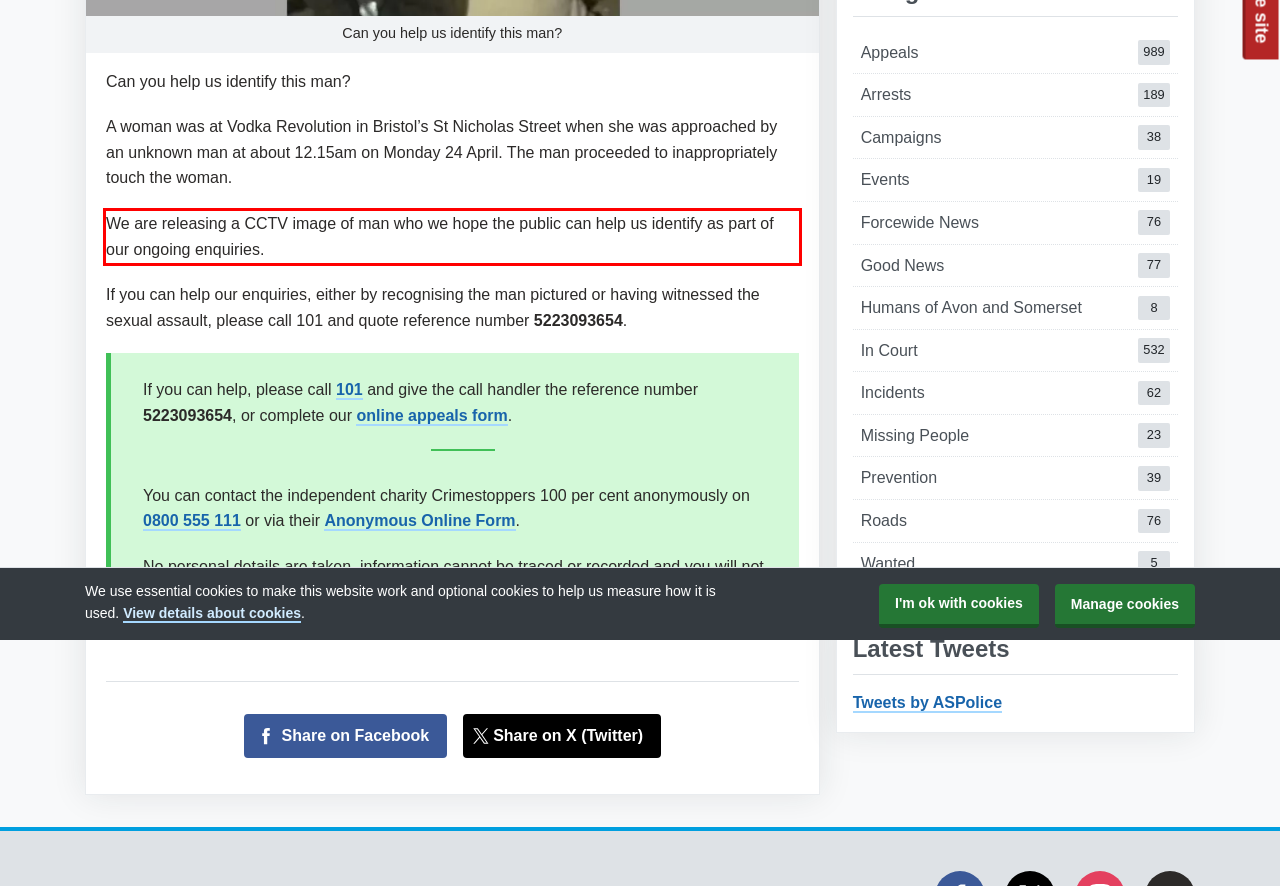Identify the text within the red bounding box on the webpage screenshot and generate the extracted text content.

We are releasing a CCTV image of man who we hope the public can help us identify as part of our ongoing enquiries.